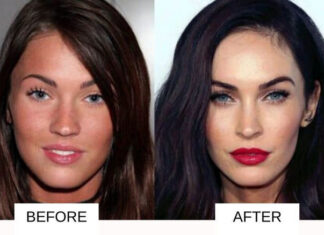What is the color of the celebrity's lips in the 'After' photo?
Provide a comprehensive and detailed answer to the question.

According to the caption, the 'After' photo displays the celebrity with 'bold makeup, including striking red lips'. This indicates that the color of her lips in the 'After' photo is red.